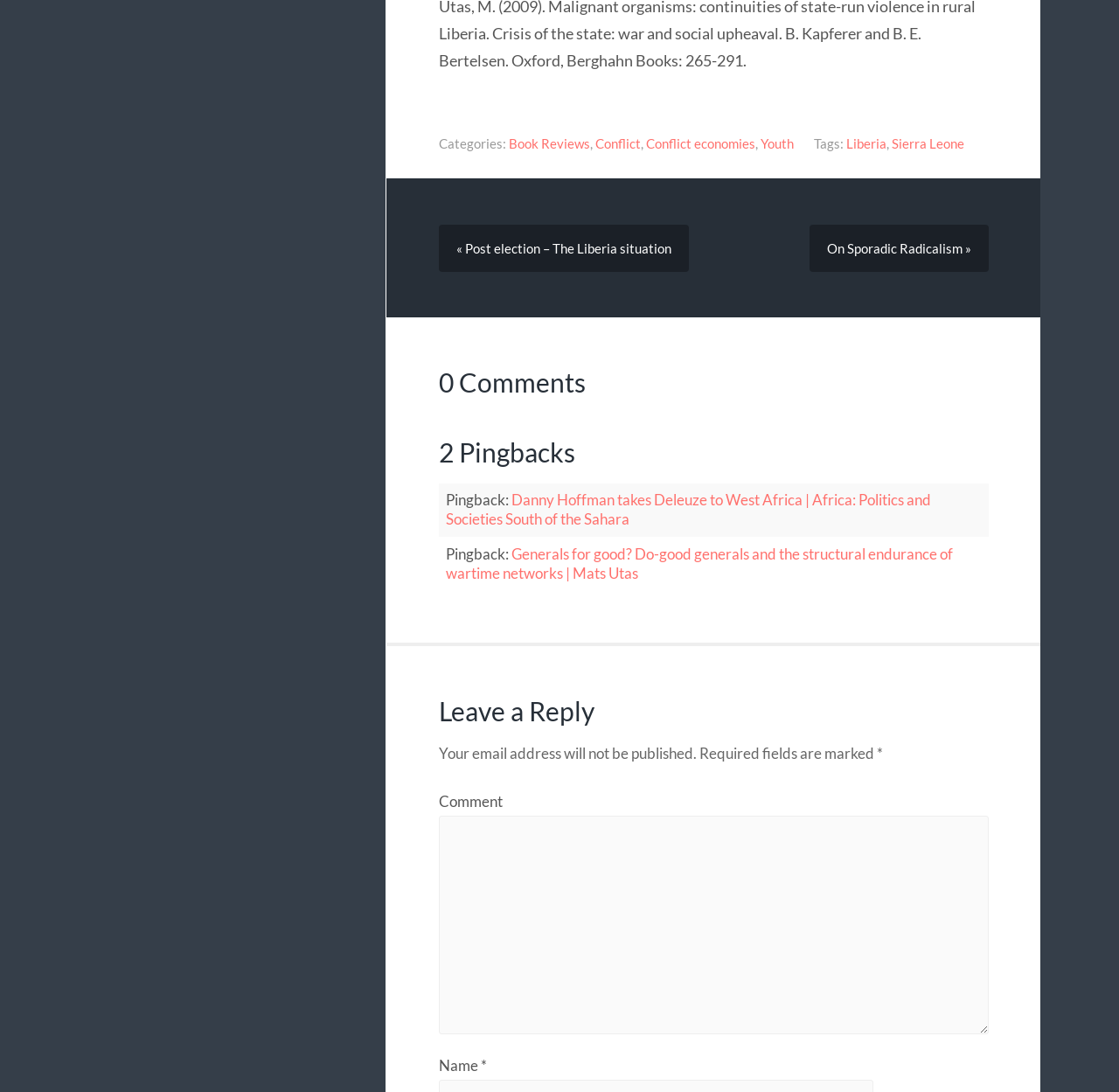What is the topic of the post?
Answer the question with as much detail as possible.

I found the topic of the post by looking at the link element that says '« Post election – The Liberia situation'. This suggests that the post is about the situation in Liberia after an election.